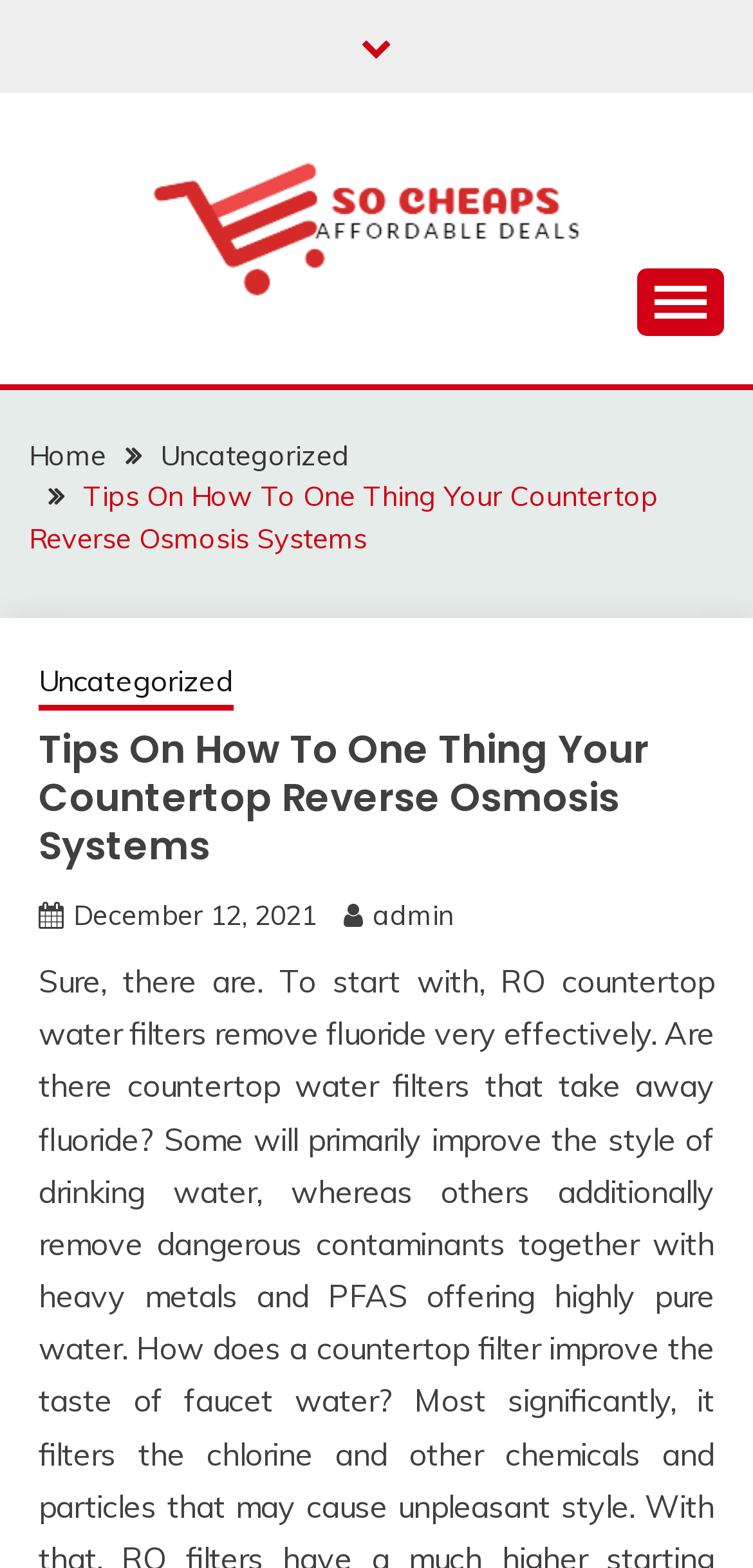Please determine the bounding box coordinates of the element's region to click for the following instruction: "Check the date of the post".

[0.097, 0.573, 0.421, 0.595]